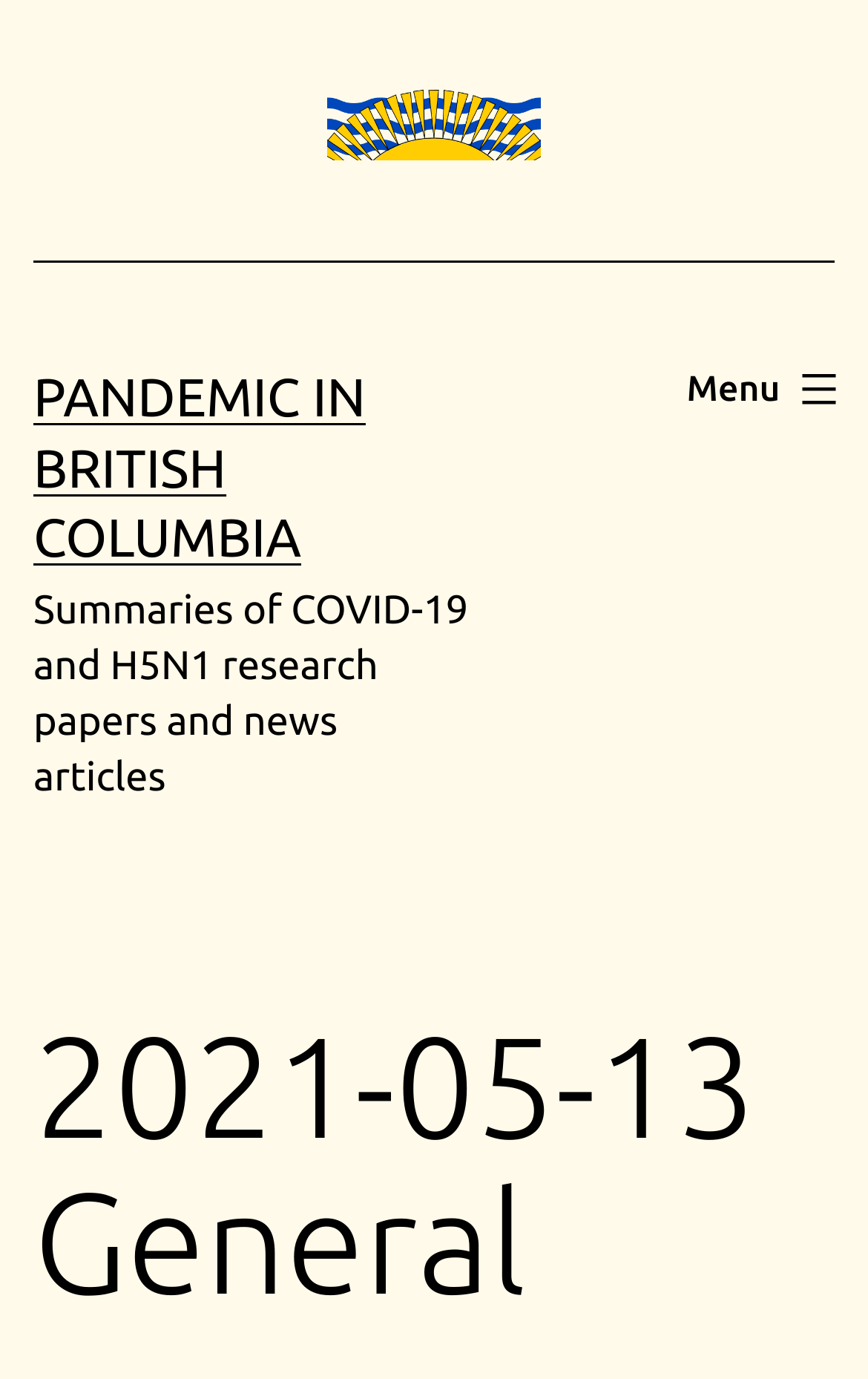What is the date mentioned on the webpage? Examine the screenshot and reply using just one word or a brief phrase.

2021-05-13